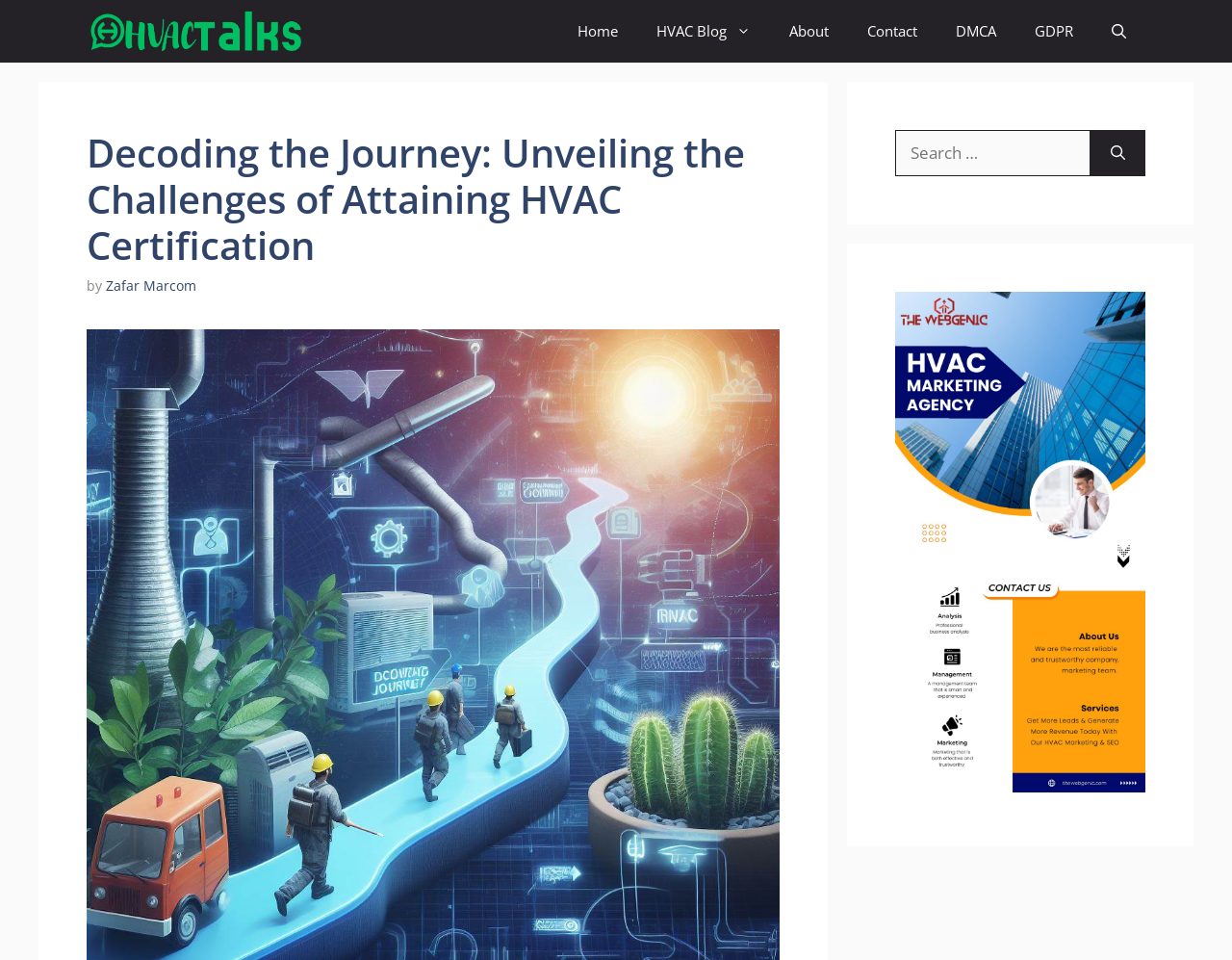Give a one-word or short-phrase answer to the following question: 
What is the purpose of the button at the top right corner?

Open search